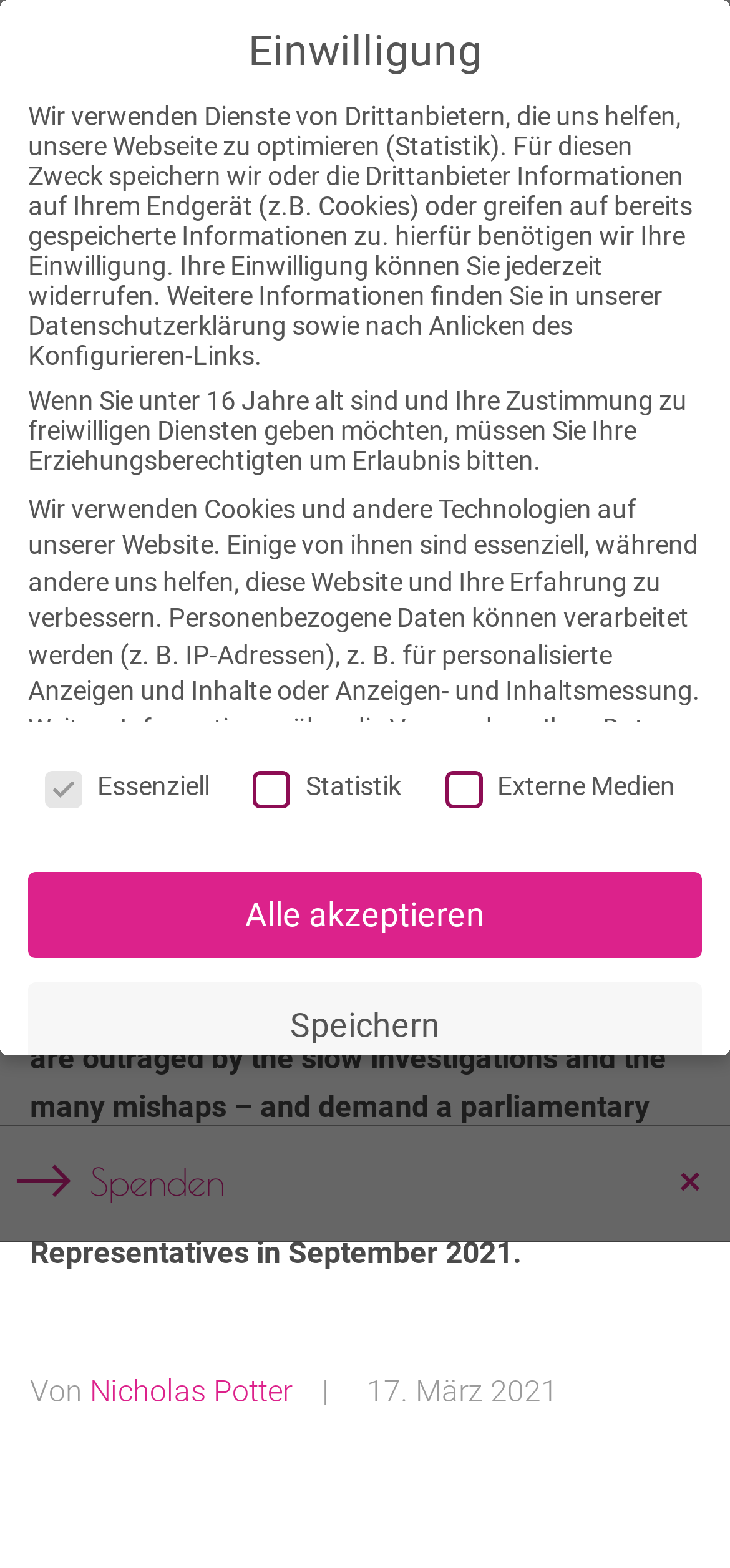Find the bounding box coordinates of the element's region that should be clicked in order to follow the given instruction: "Call Multi-Techno at +92 323 6683663". The coordinates should consist of four float numbers between 0 and 1, i.e., [left, top, right, bottom].

None